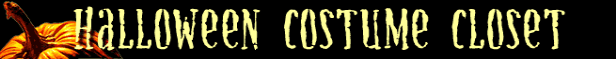What is the purpose of the image?
Based on the image, provide your answer in one word or phrase.

Provide costume ideas